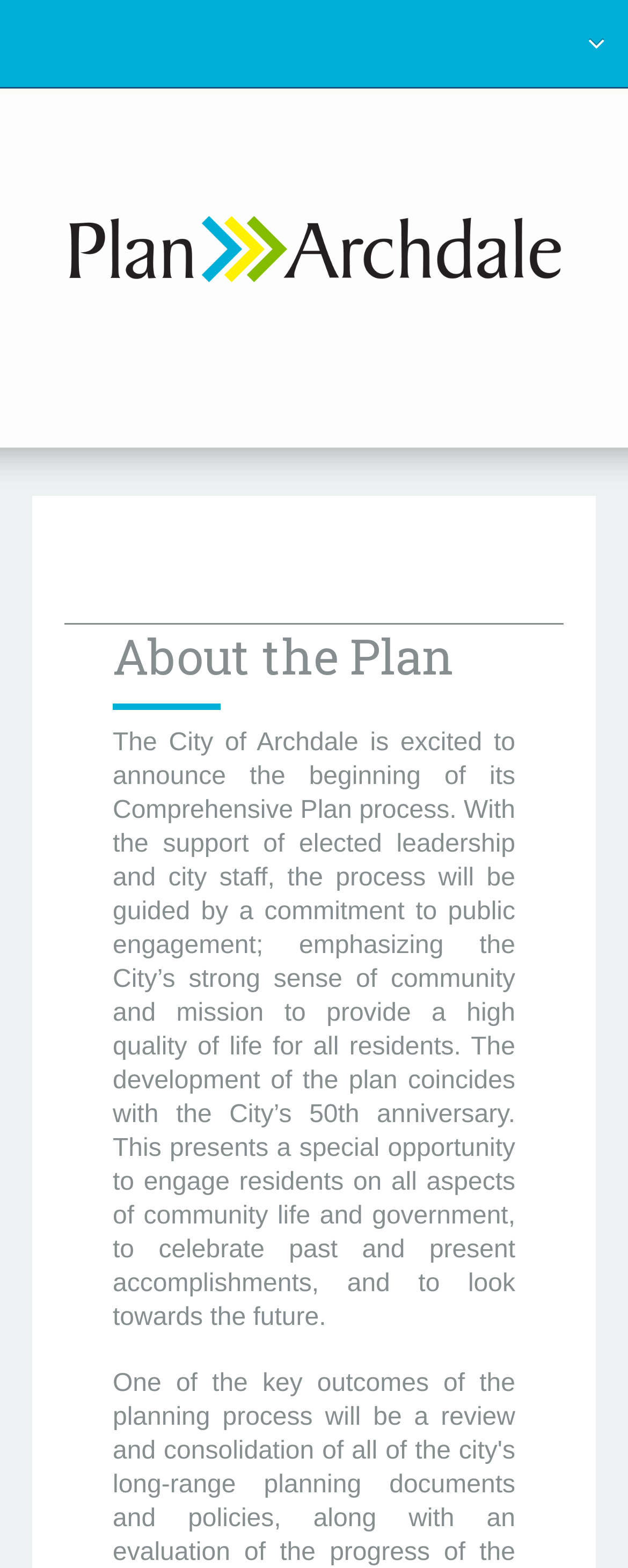Give a one-word or short phrase answer to the question: 
What is the name of the city mentioned?

Archdale